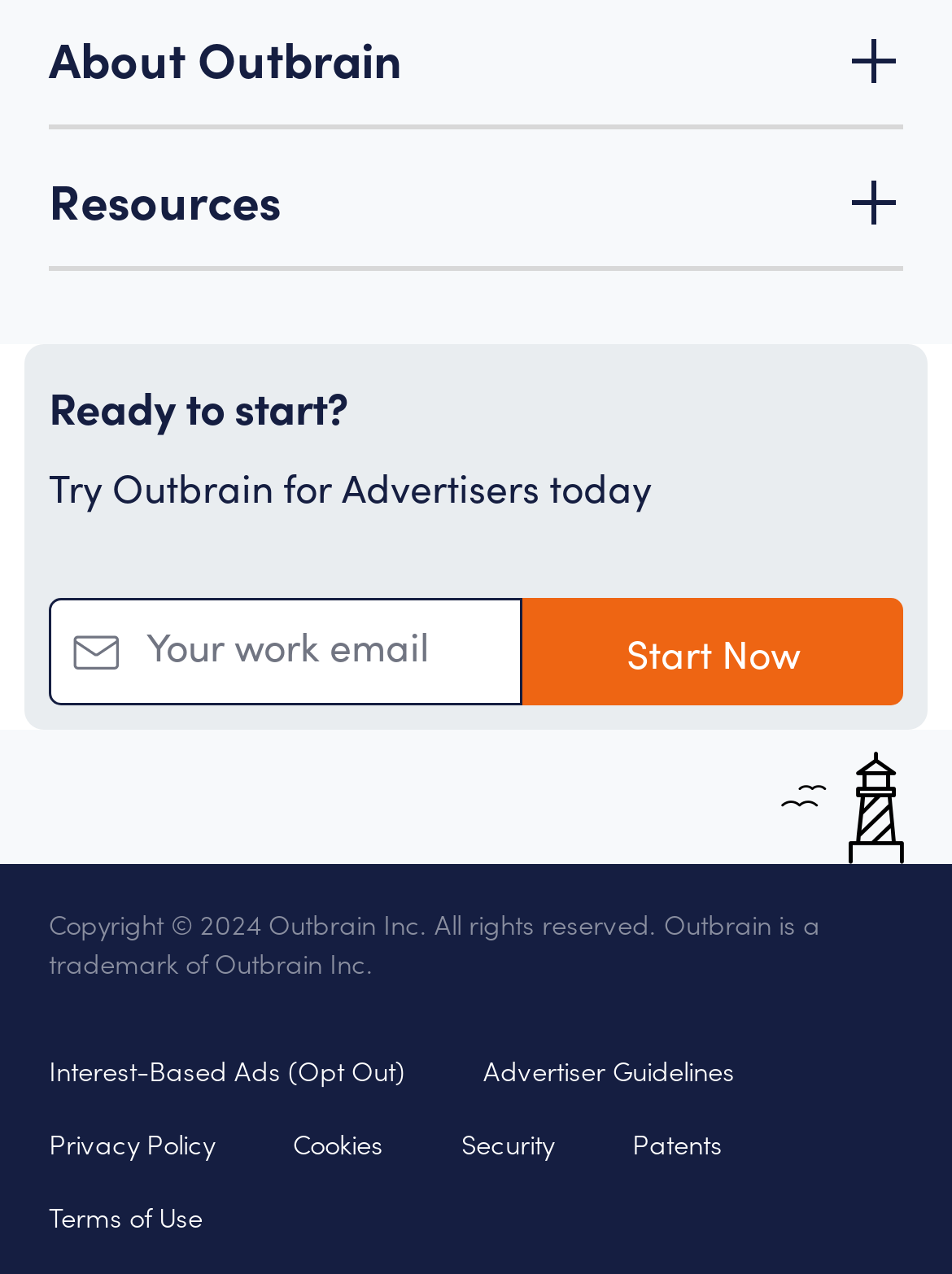Provide your answer in one word or a succinct phrase for the question: 
How many links are there on the webpage?

30